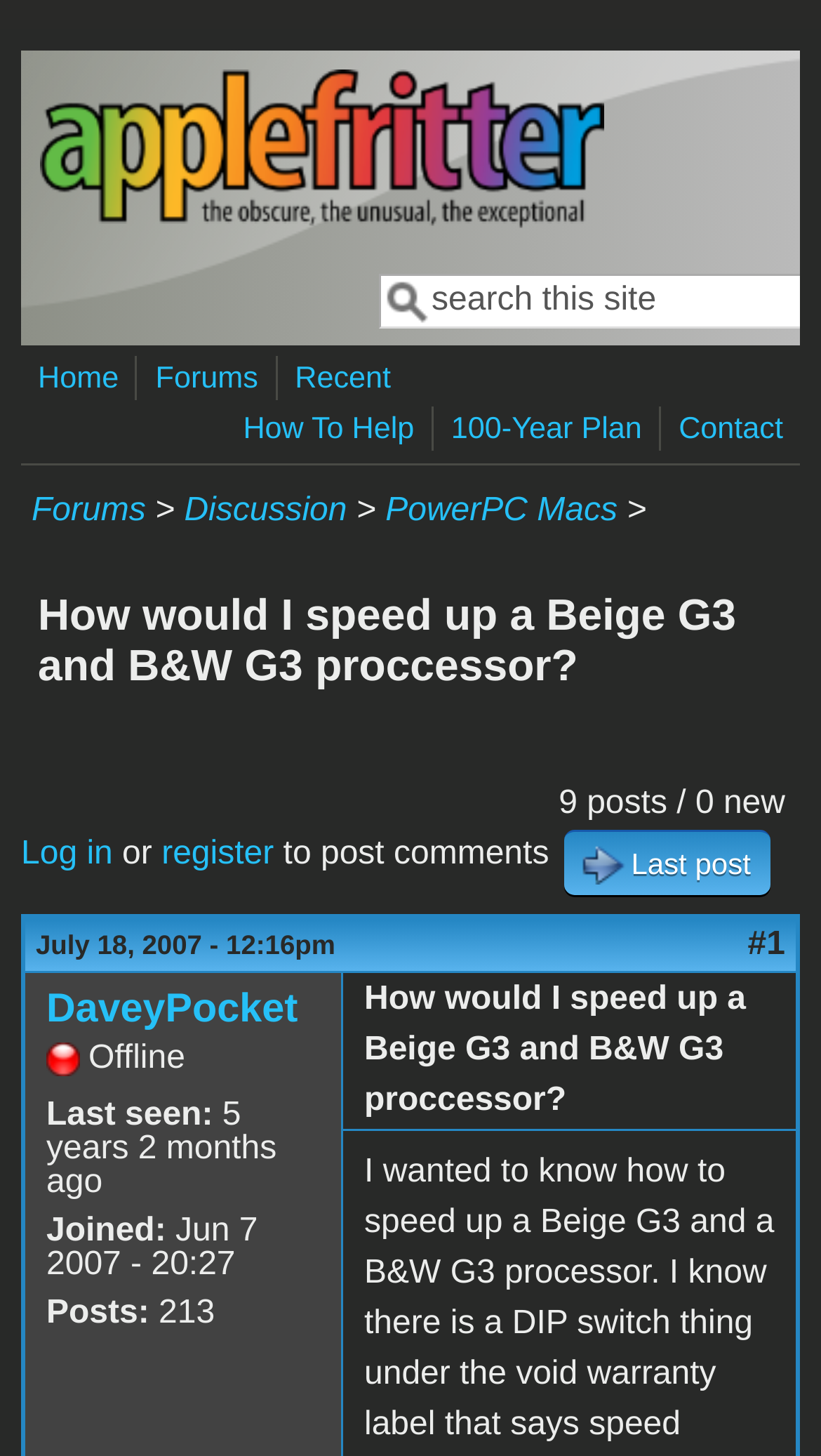Determine the bounding box coordinates for the clickable element to execute this instruction: "Search this site". Provide the coordinates as four float numbers between 0 and 1, i.e., [left, top, right, bottom].

[0.526, 0.194, 0.799, 0.218]